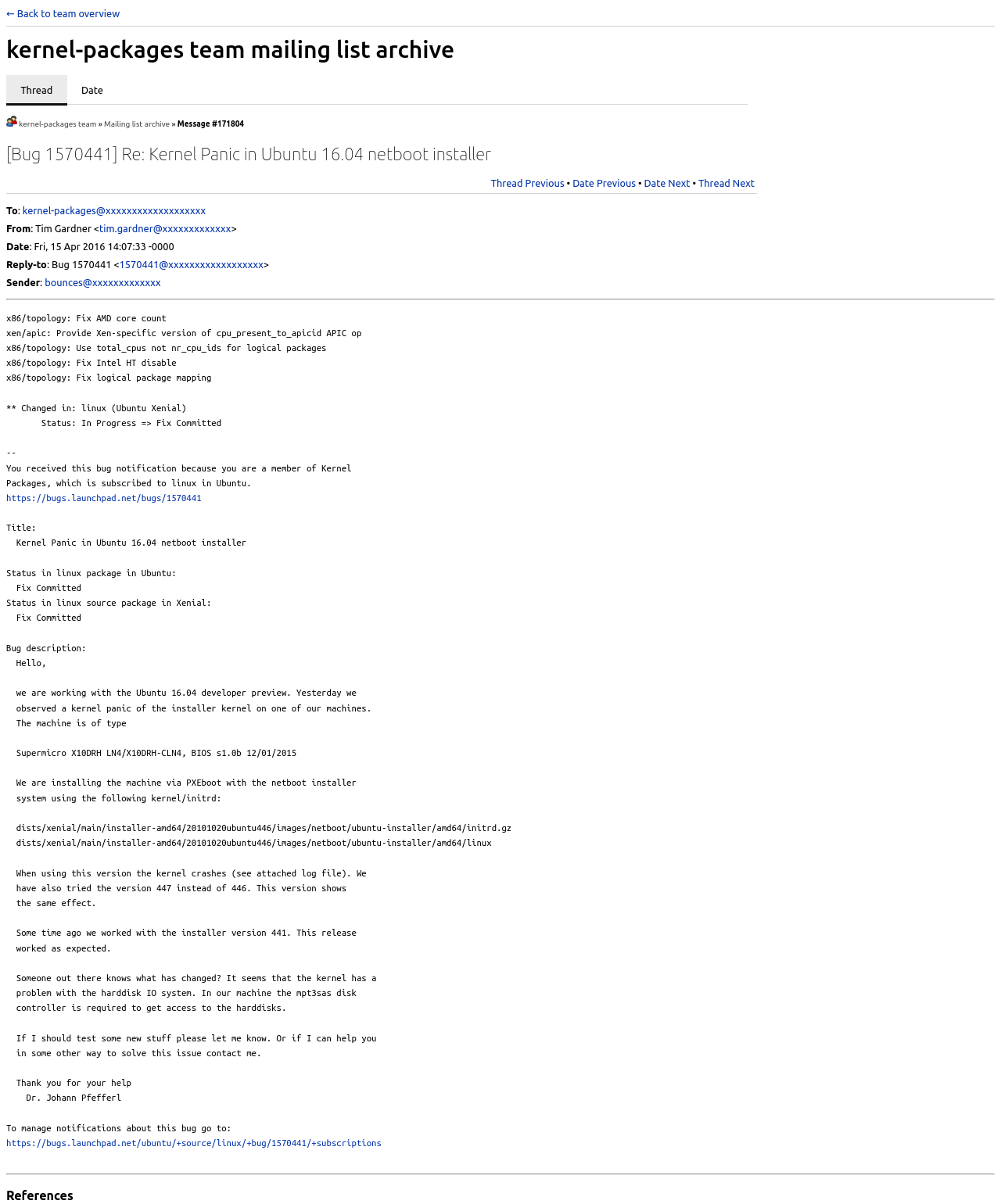Find the bounding box coordinates for the area you need to click to carry out the instruction: "Click on the 'Sarkari Yojana' link". The coordinates should be four float numbers between 0 and 1, indicated as [left, top, right, bottom].

None